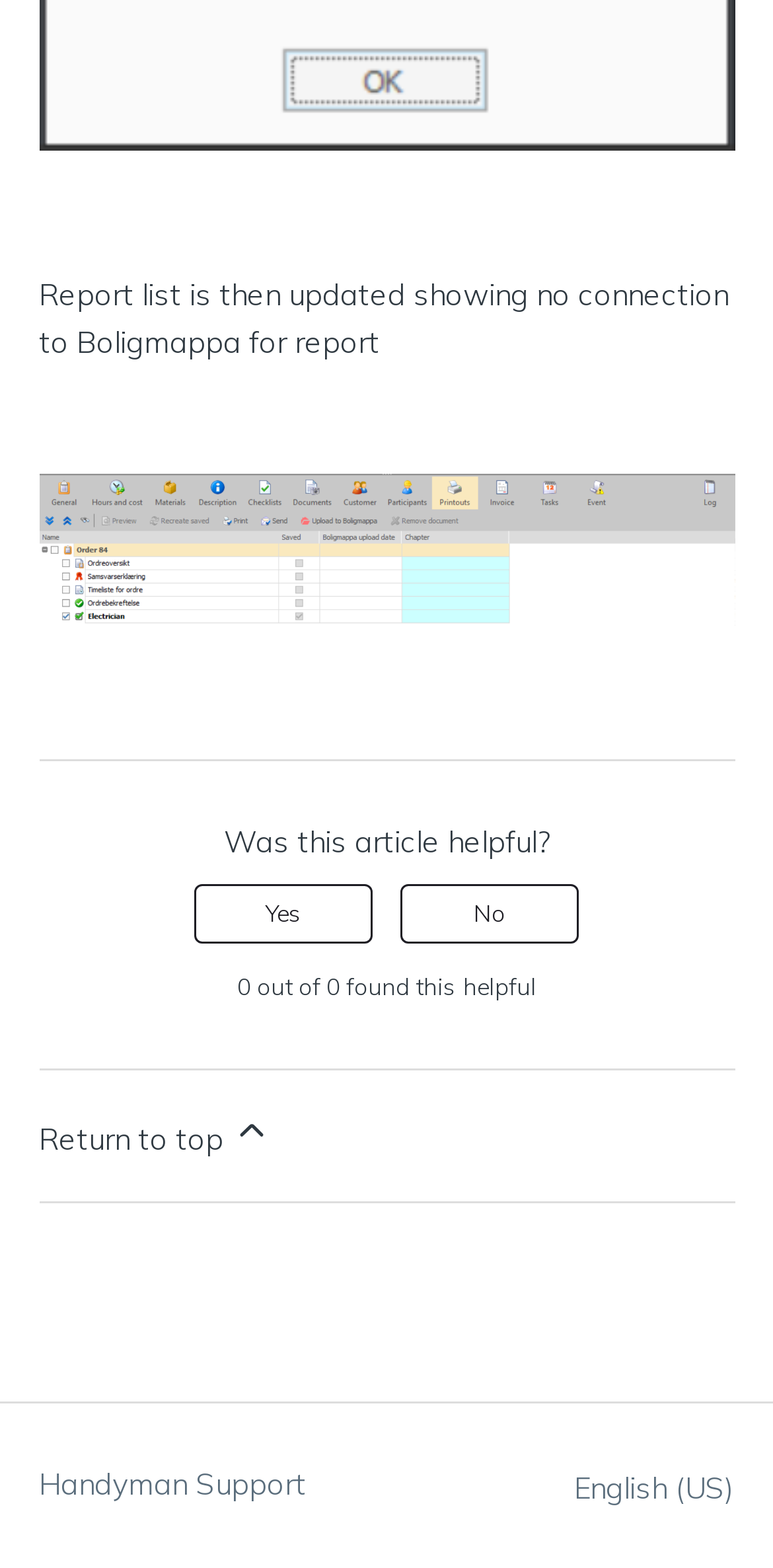Given the description "Yes", provide the bounding box coordinates of the corresponding UI element.

[0.251, 0.564, 0.482, 0.602]